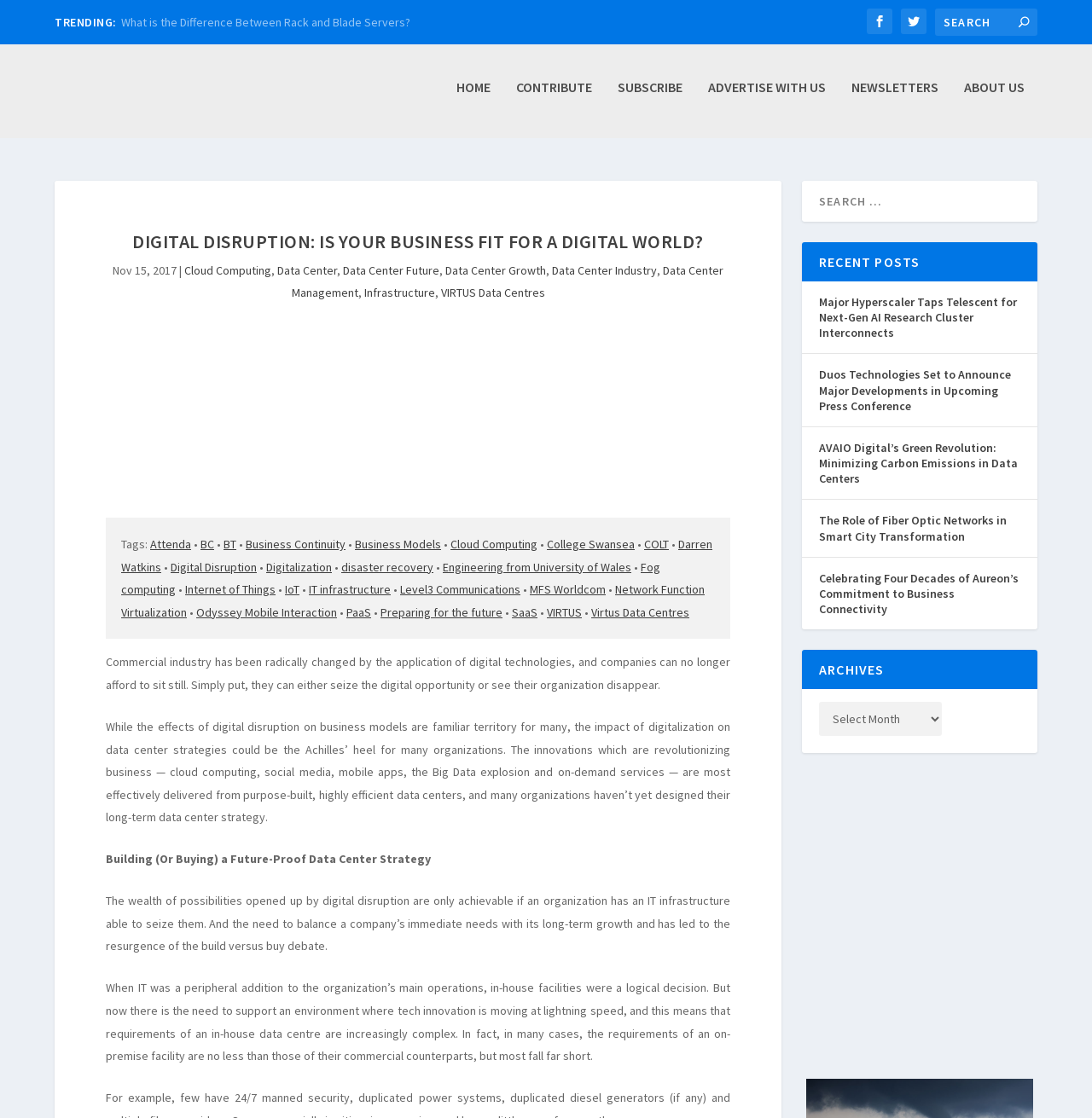Pinpoint the bounding box coordinates of the clickable area necessary to execute the following instruction: "Click the 'Online Store' link". The coordinates should be given as four float numbers between 0 and 1, namely [left, top, right, bottom].

None